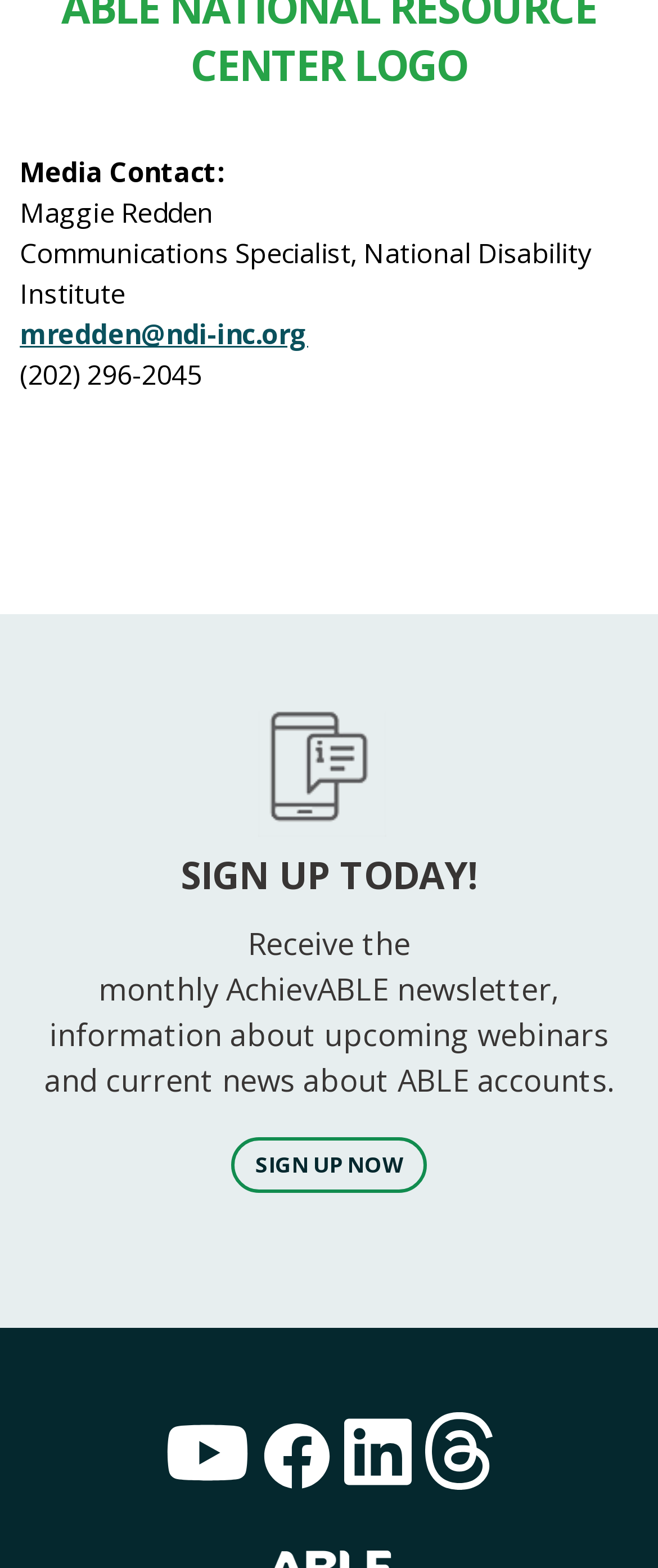Who is the media contact?
Can you give a detailed and elaborate answer to the question?

The media contact is mentioned as Maggie Redden, who is a Communications Specialist at the National Disability Institute, as indicated by the text 'Media Contact: Maggie Redden' and 'Communications Specialist, National Disability Institute' on the webpage.